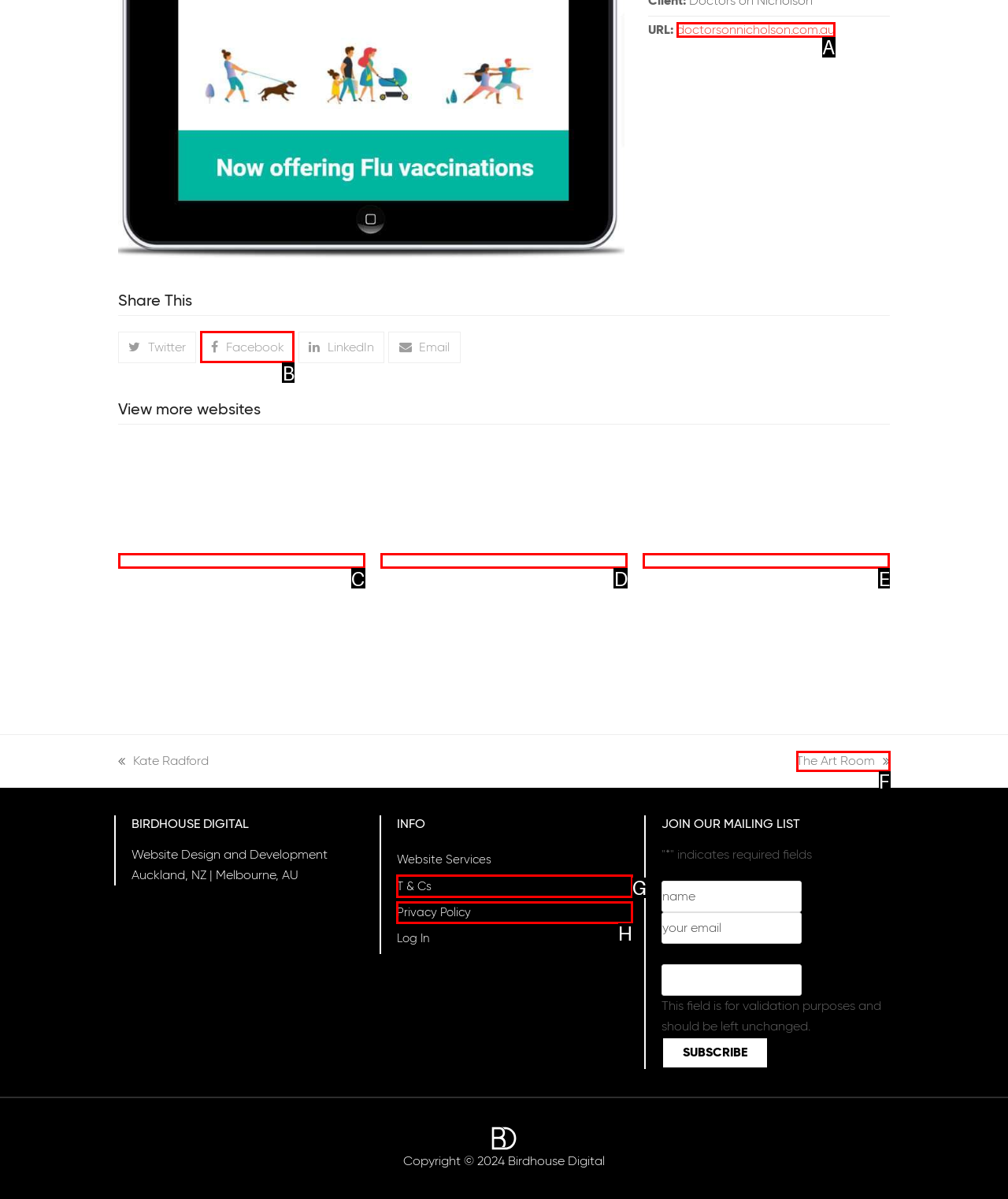Identify the option that corresponds to the description: doctorsonnicholson.com.au 
Provide the letter of the matching option from the available choices directly.

A